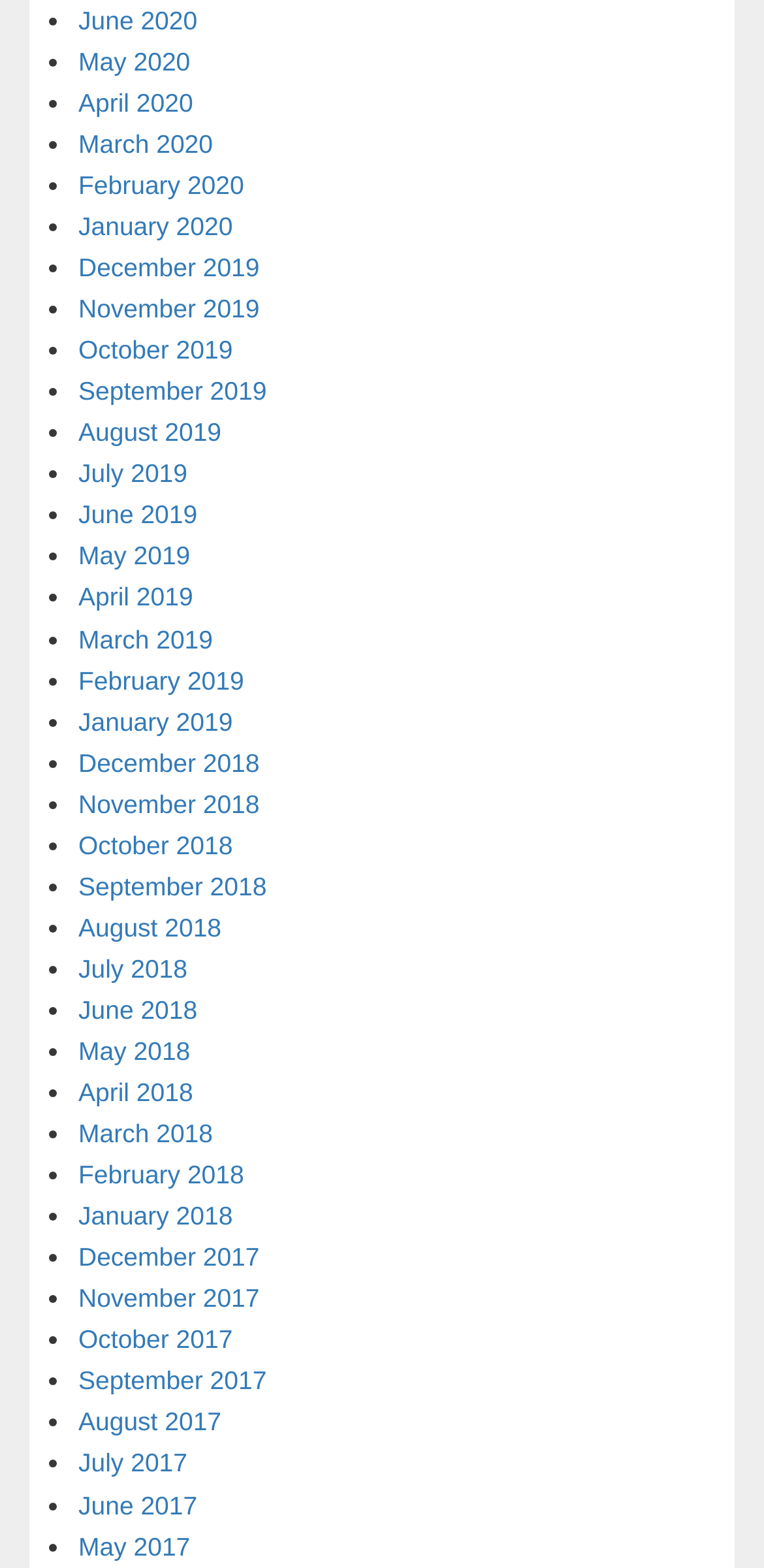Are there any other elements besides links in the list?
Using the image, provide a concise answer in one word or a short phrase.

Yes